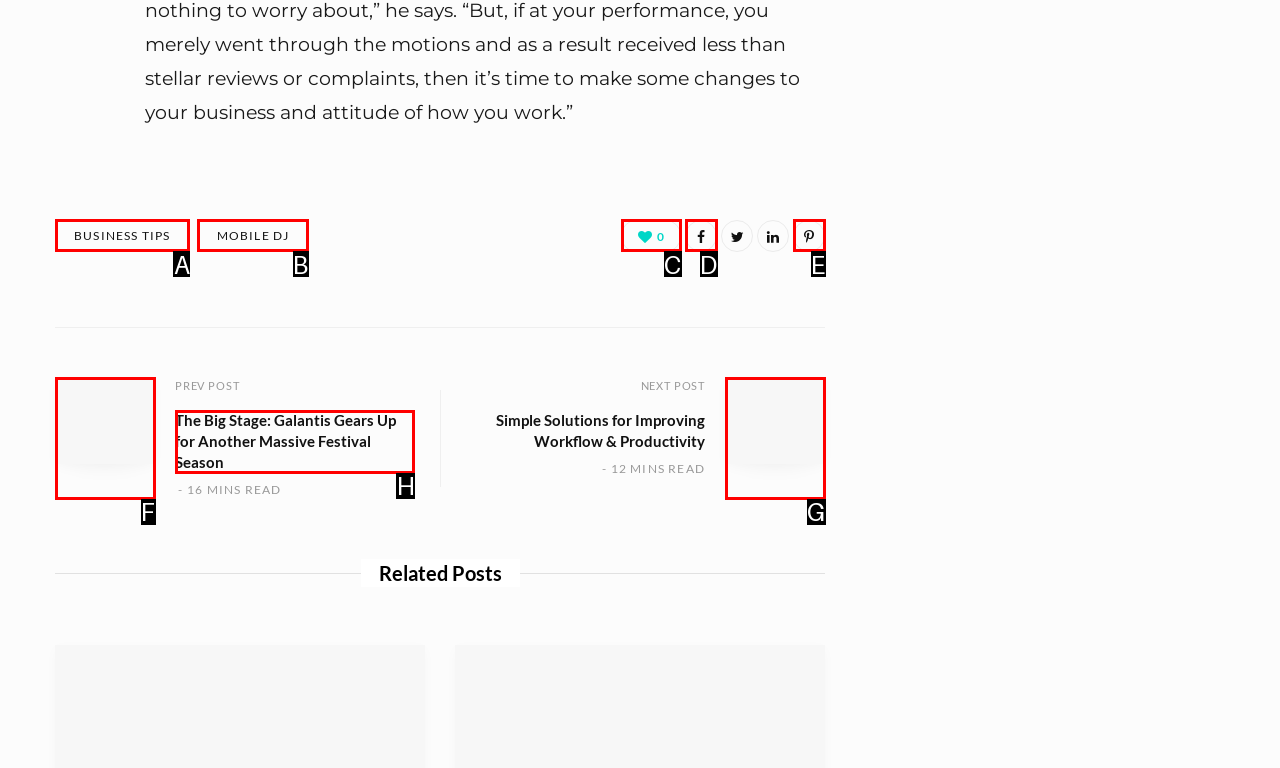Select the appropriate bounding box to fulfill the task: Read The Big Stage: Galantis Gears Up for Another Massive Festival Season Respond with the corresponding letter from the choices provided.

H